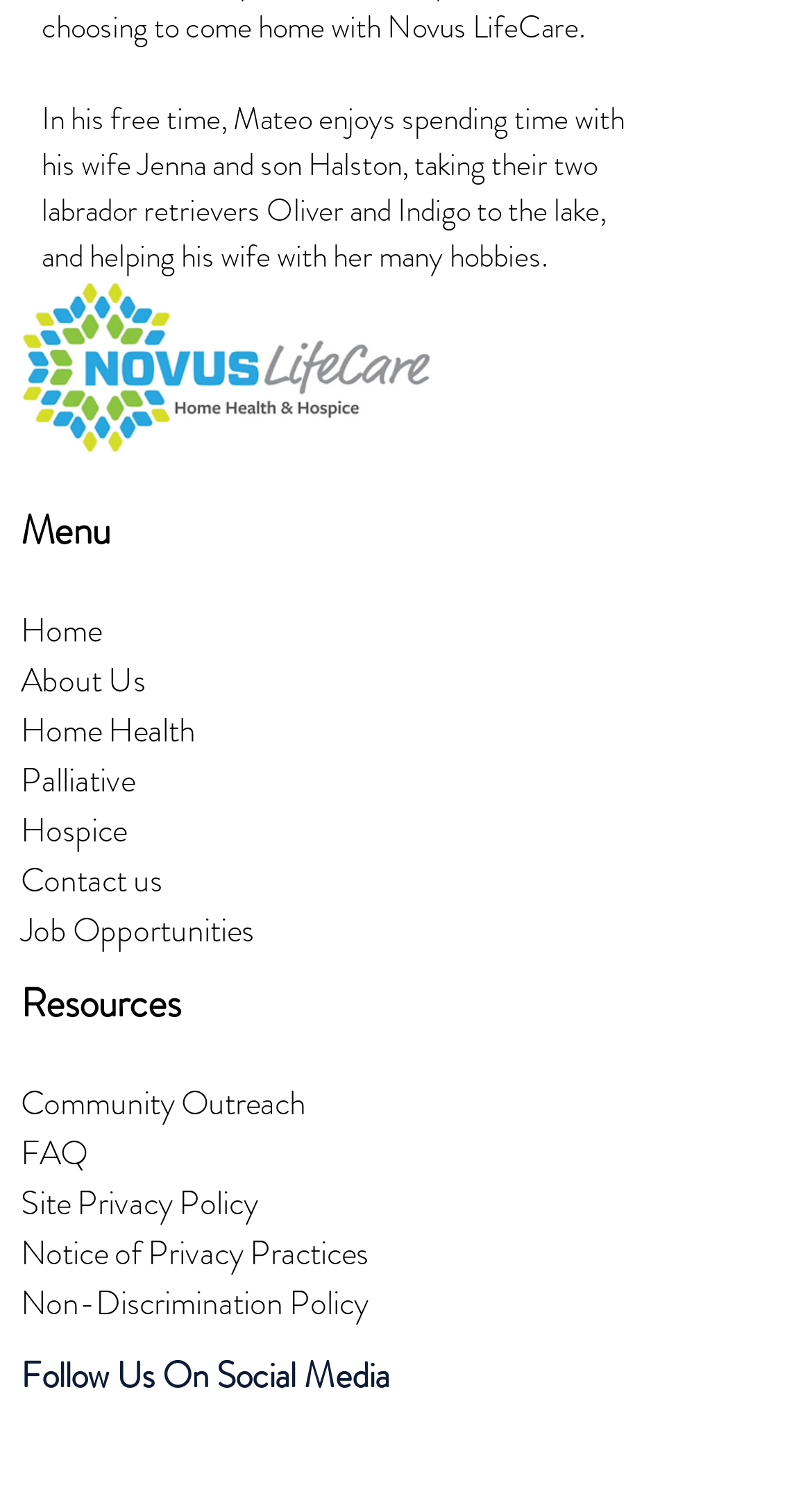Bounding box coordinates are specified in the format (top-left x, top-left y, bottom-right x, bottom-right y). All values are floating point numbers bounded between 0 and 1. Please provide the bounding box coordinate of the region this sentence describes: Hospice

[0.026, 0.538, 0.156, 0.561]